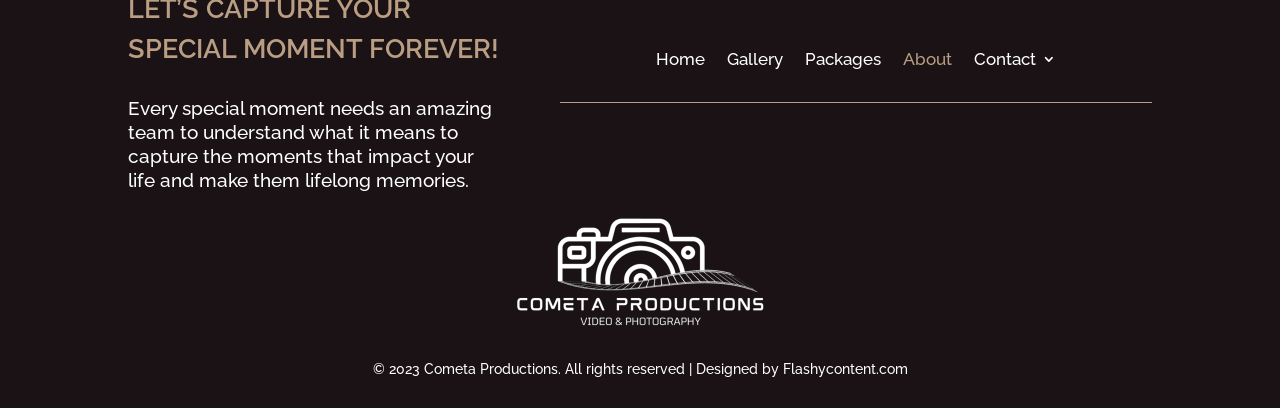Locate the UI element that matches the description Contact in the webpage screenshot. Return the bounding box coordinates in the format (top-left x, top-left y, bottom-right x, bottom-right y), with values ranging from 0 to 1.

[0.761, 0.128, 0.825, 0.182]